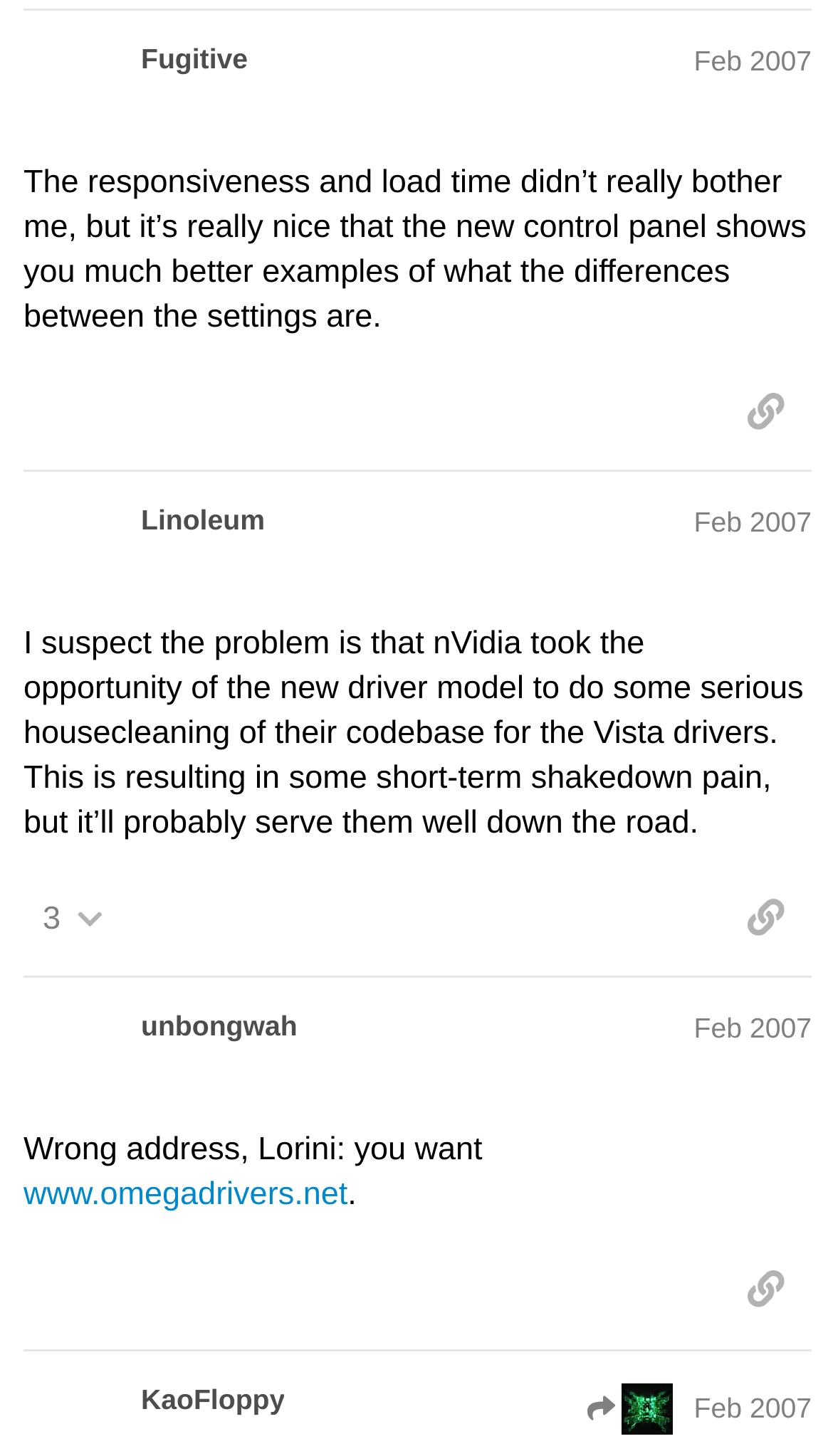Identify the bounding box of the HTML element described as: "3".

[0.028, 0.607, 0.149, 0.655]